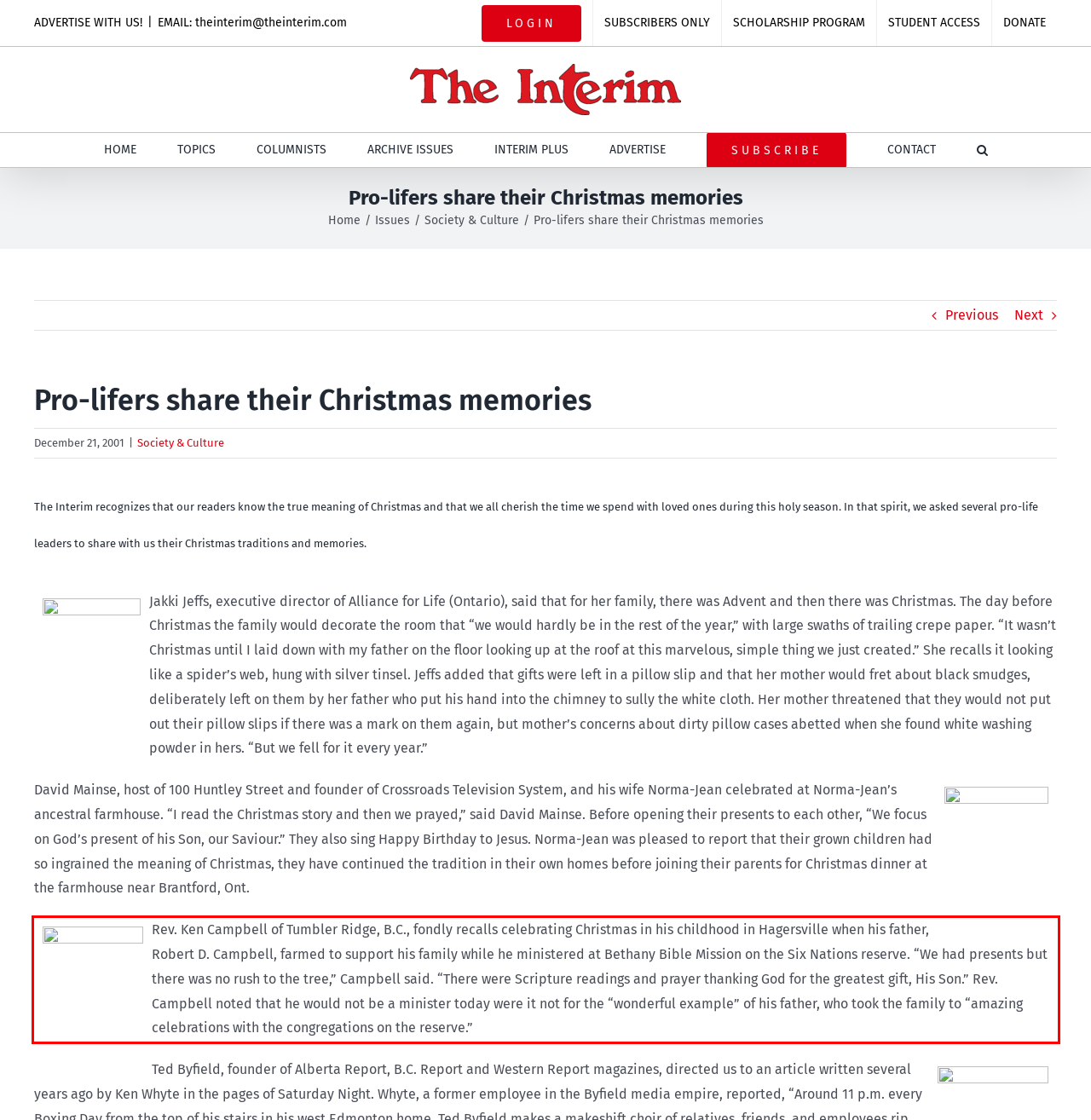There is a UI element on the webpage screenshot marked by a red bounding box. Extract and generate the text content from within this red box.

Rev. Ken Campbell of Tumbler Ridge, B.C., fondly recalls celebrating Christmas in his childhood in Hagersville when his father, Robert D. Campbell, farmed to support his family while he ministered at Bethany Bible Mission on the Six Nations reserve. “We had presents but there was no rush to the tree,” Campbell said. “There were Scripture readings and prayer thanking God for the greatest gift, His Son.” Rev. Campbell noted that he would not be a minister today were it not for the “wonderful example” of his father, who took the family to “amazing celebrations with the congregations on the reserve.”